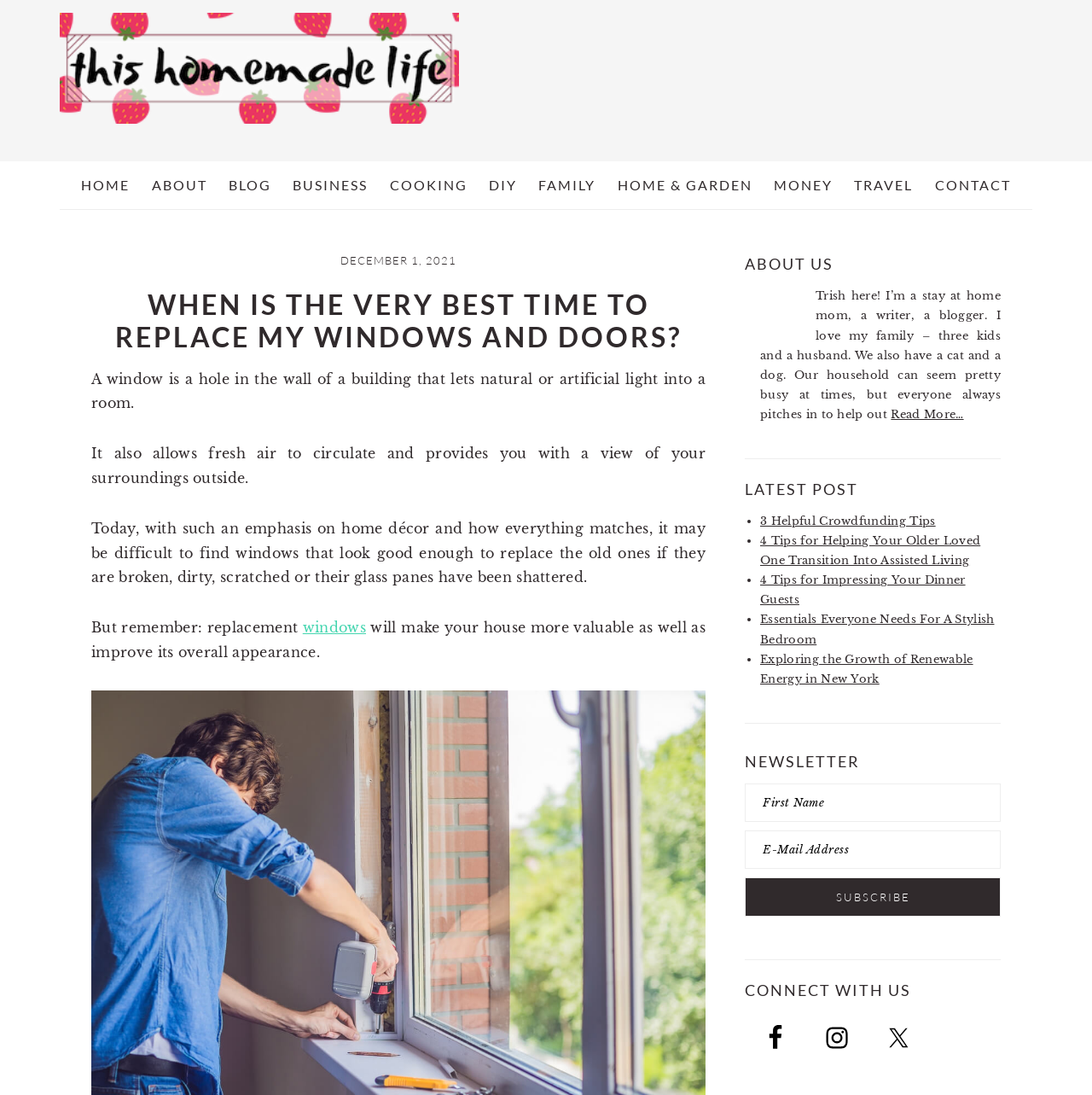Your task is to extract the text of the main heading from the webpage.

WHEN IS THE VERY BEST TIME TO REPLACE MY WINDOWS AND DOORS?